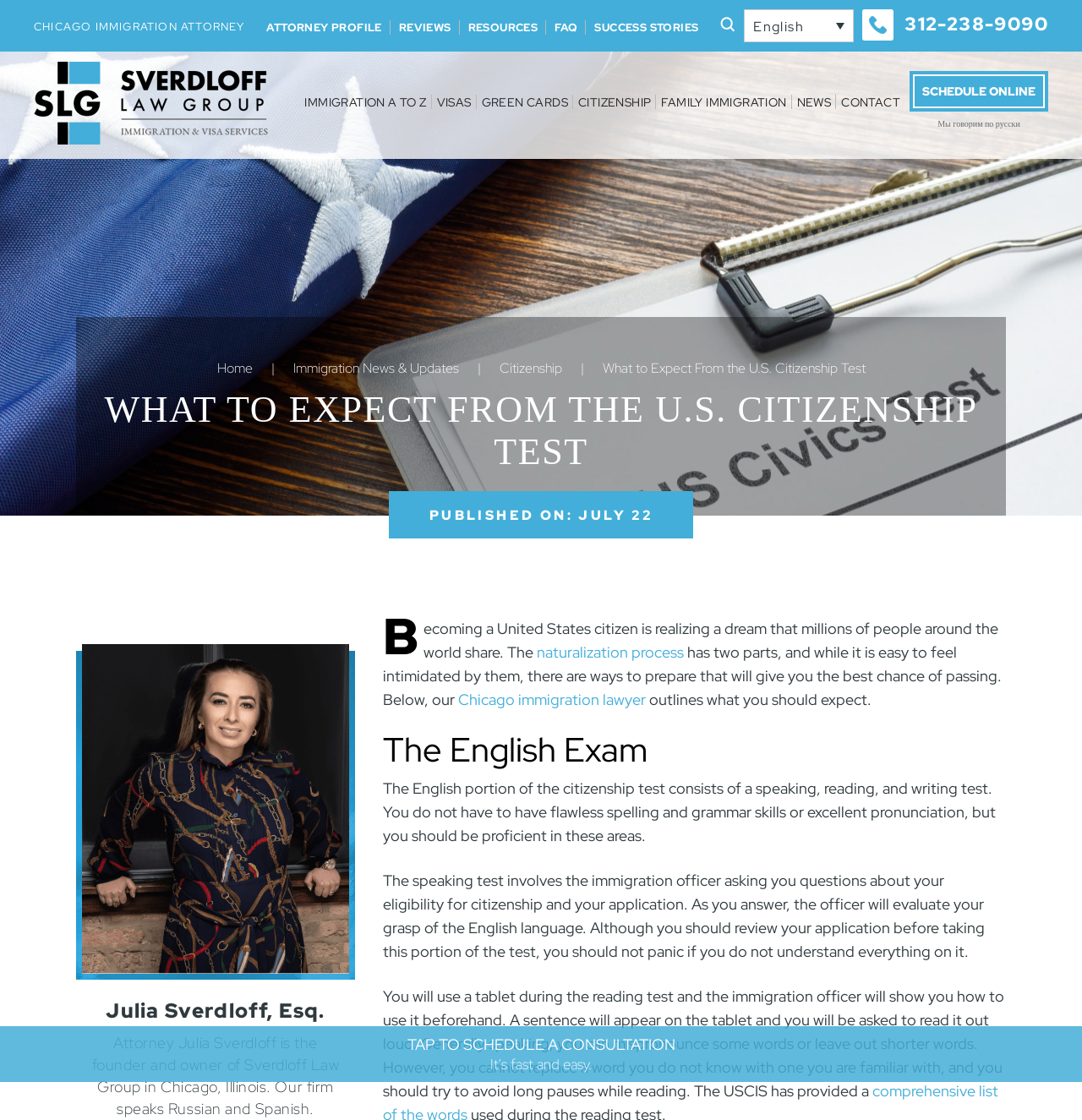Identify the bounding box coordinates of the clickable section necessary to follow the following instruction: "Click on the 'ATTORNEY PROFILE' link". The coordinates should be presented as four float numbers from 0 to 1, i.e., [left, top, right, bottom].

[0.246, 0.018, 0.353, 0.031]